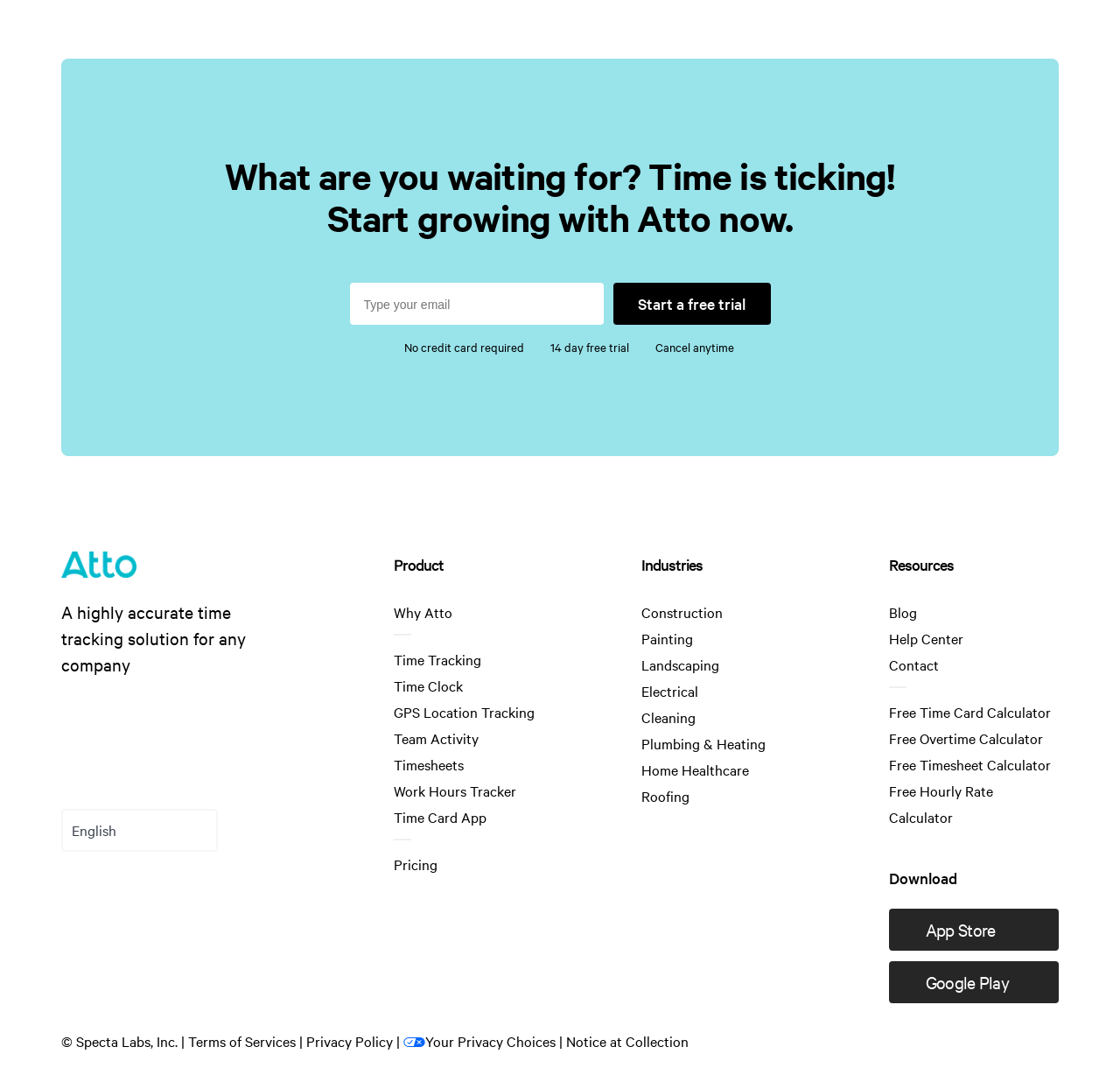Extract the bounding box coordinates for the described element: "Start a free trial". The coordinates should be represented as four float numbers between 0 and 1: [left, top, right, bottom].

[0.547, 0.265, 0.688, 0.304]